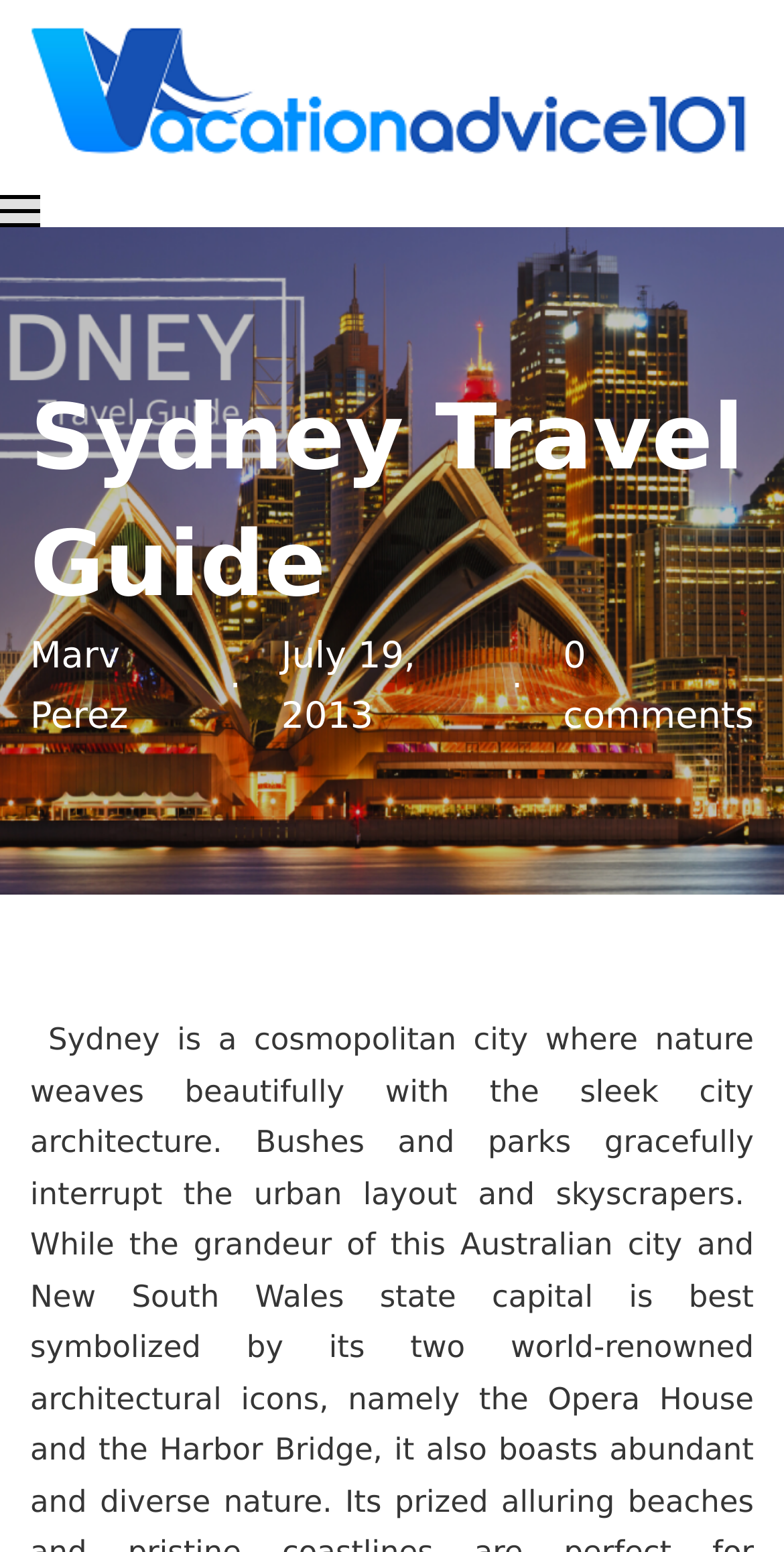Bounding box coordinates are specified in the format (top-left x, top-left y, bottom-right x, bottom-right y). All values are floating point numbers bounded between 0 and 1. Please provide the bounding box coordinate of the region this sentence describes: alt="Vacation Advice 101"

[0.0, 0.0, 1.0, 0.126]